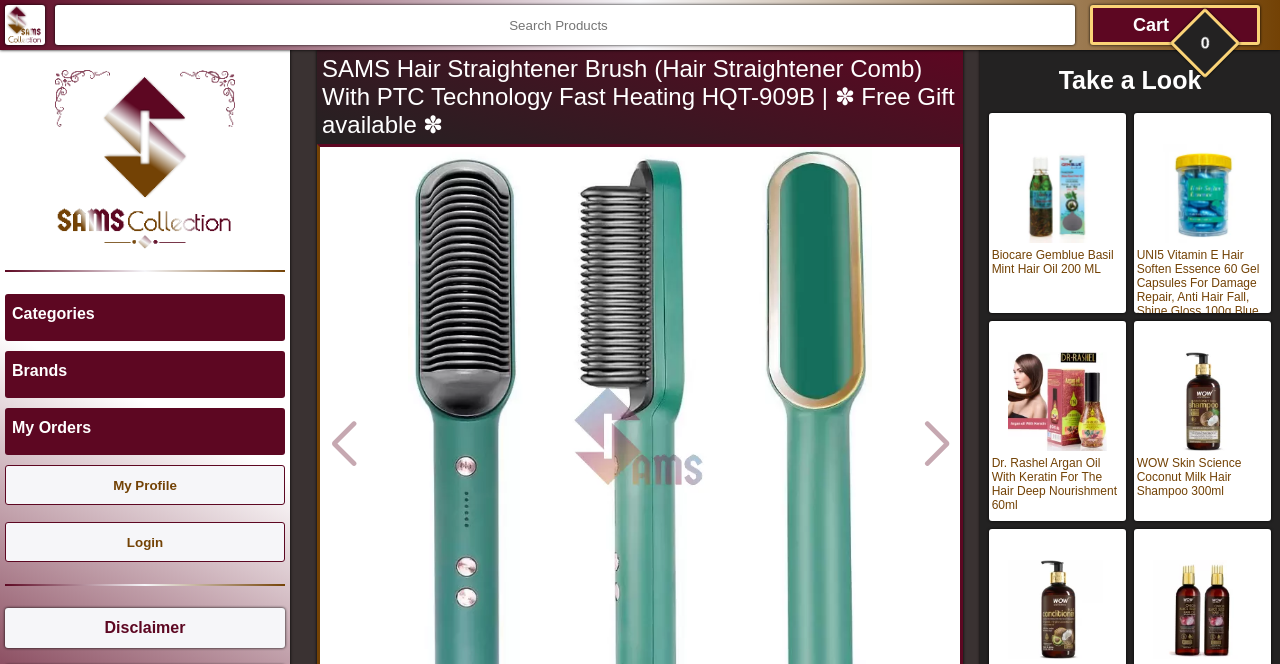Determine the bounding box coordinates of the region I should click to achieve the following instruction: "View cart". Ensure the bounding box coordinates are four float numbers between 0 and 1, i.e., [left, top, right, bottom].

[0.852, 0.008, 0.984, 0.068]